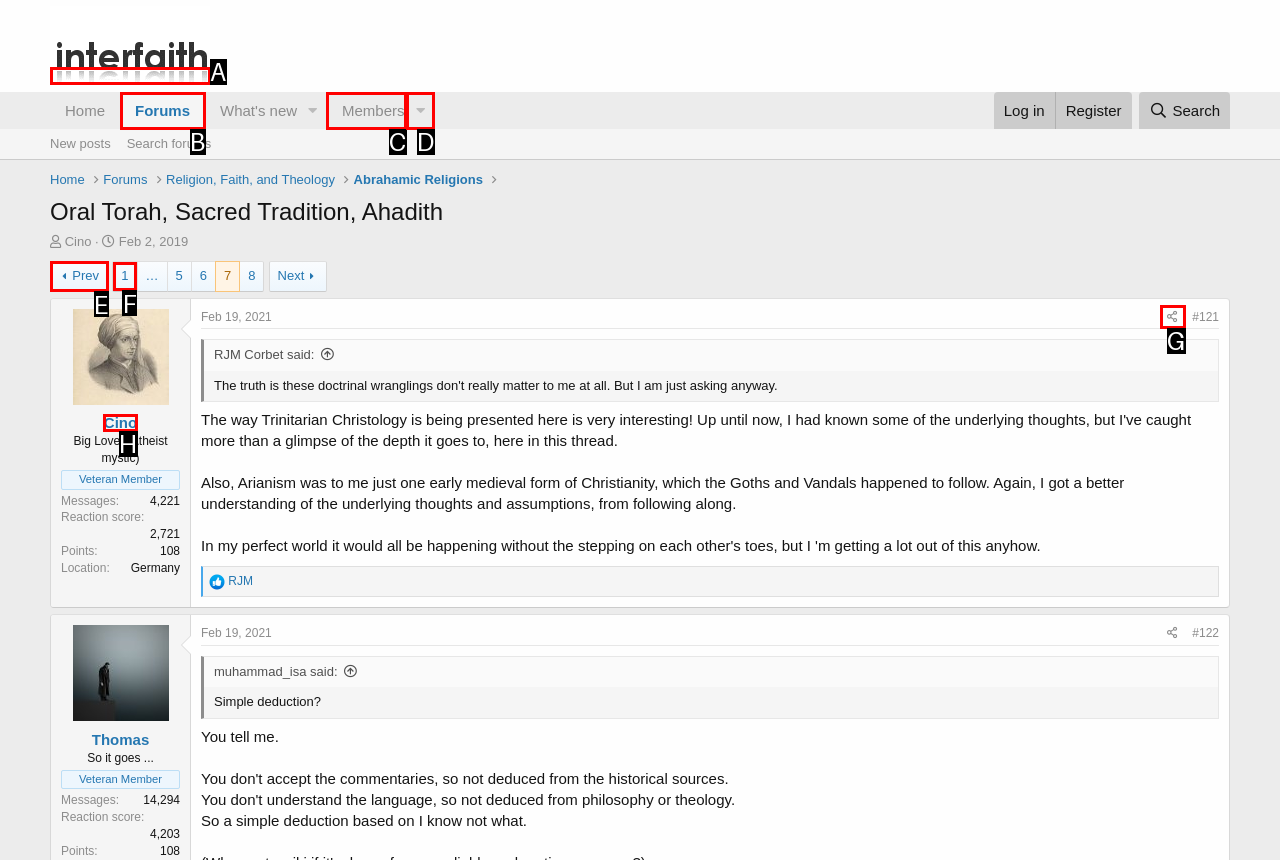Given the description: Compusoft – A Cyncly Company, choose the HTML element that matches it. Indicate your answer with the letter of the option.

None